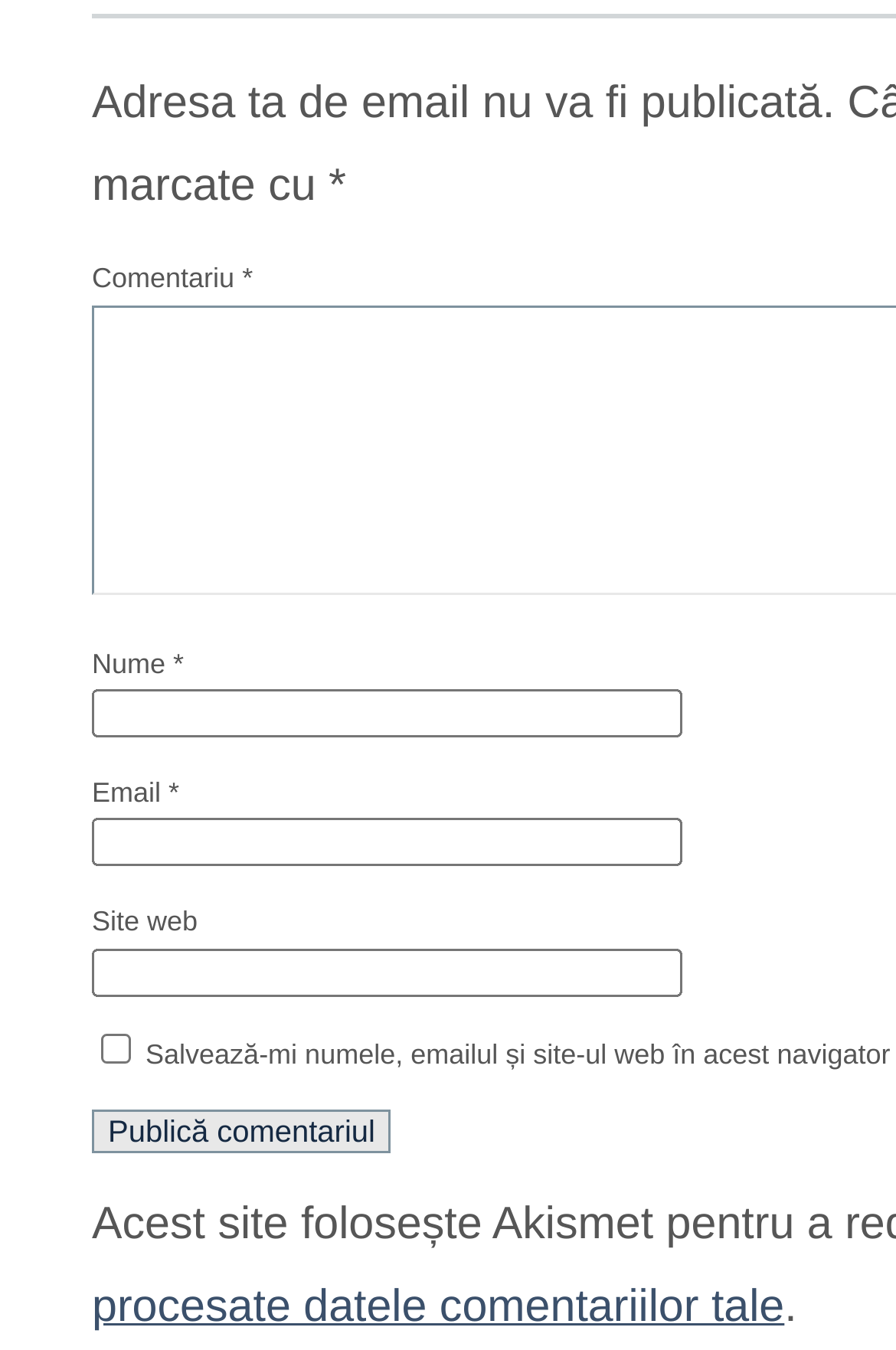Reply to the question with a single word or phrase:
How many textboxes are required?

Two